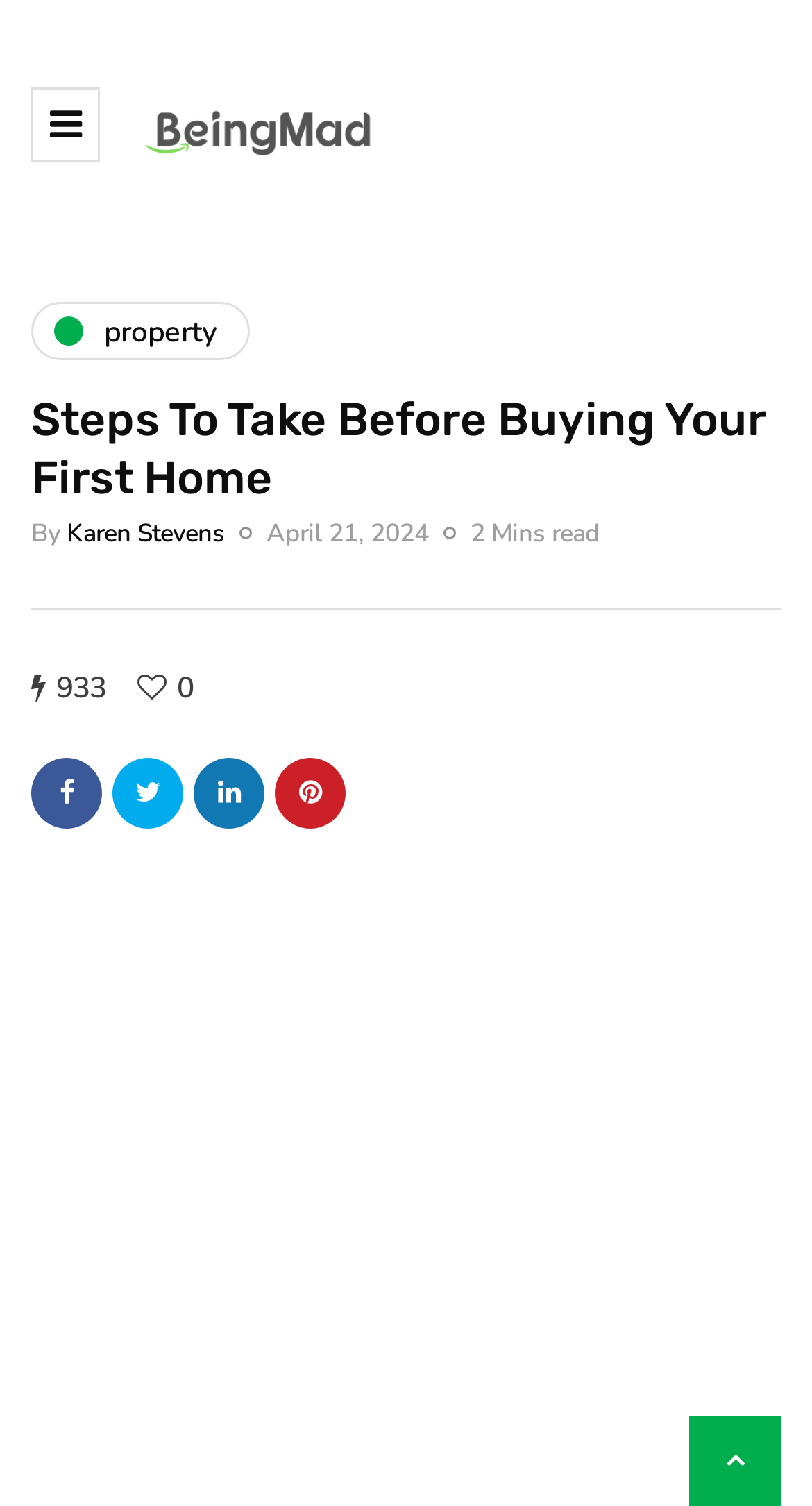Respond with a single word or phrase to the following question:
What is the author of the article?

Karen Stevens